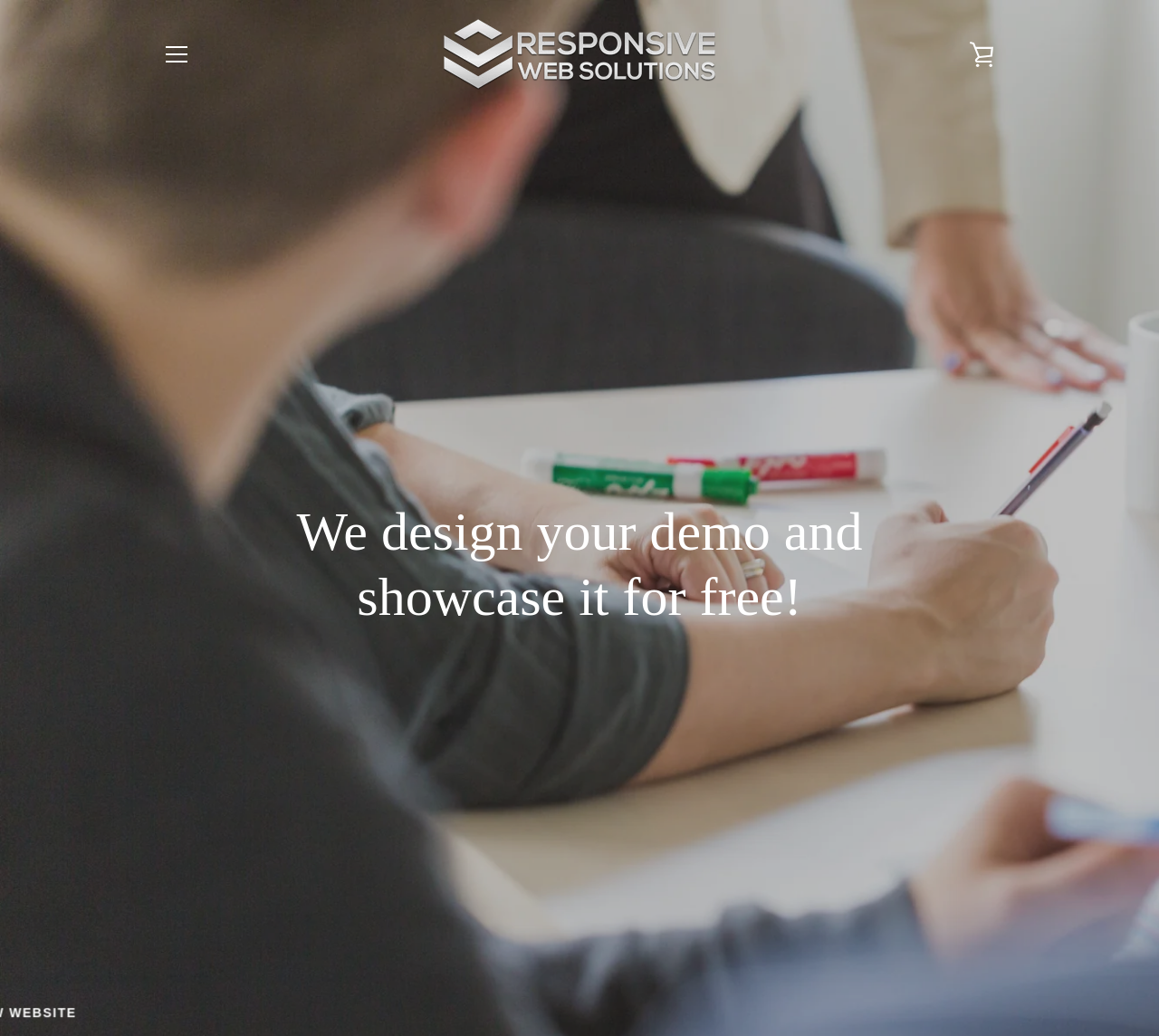Extract the bounding box coordinates of the UI element described by: "Contact". The coordinates should include four float numbers ranging from 0 to 1, e.g., [left, top, right, bottom].

[0.456, 0.157, 0.544, 0.201]